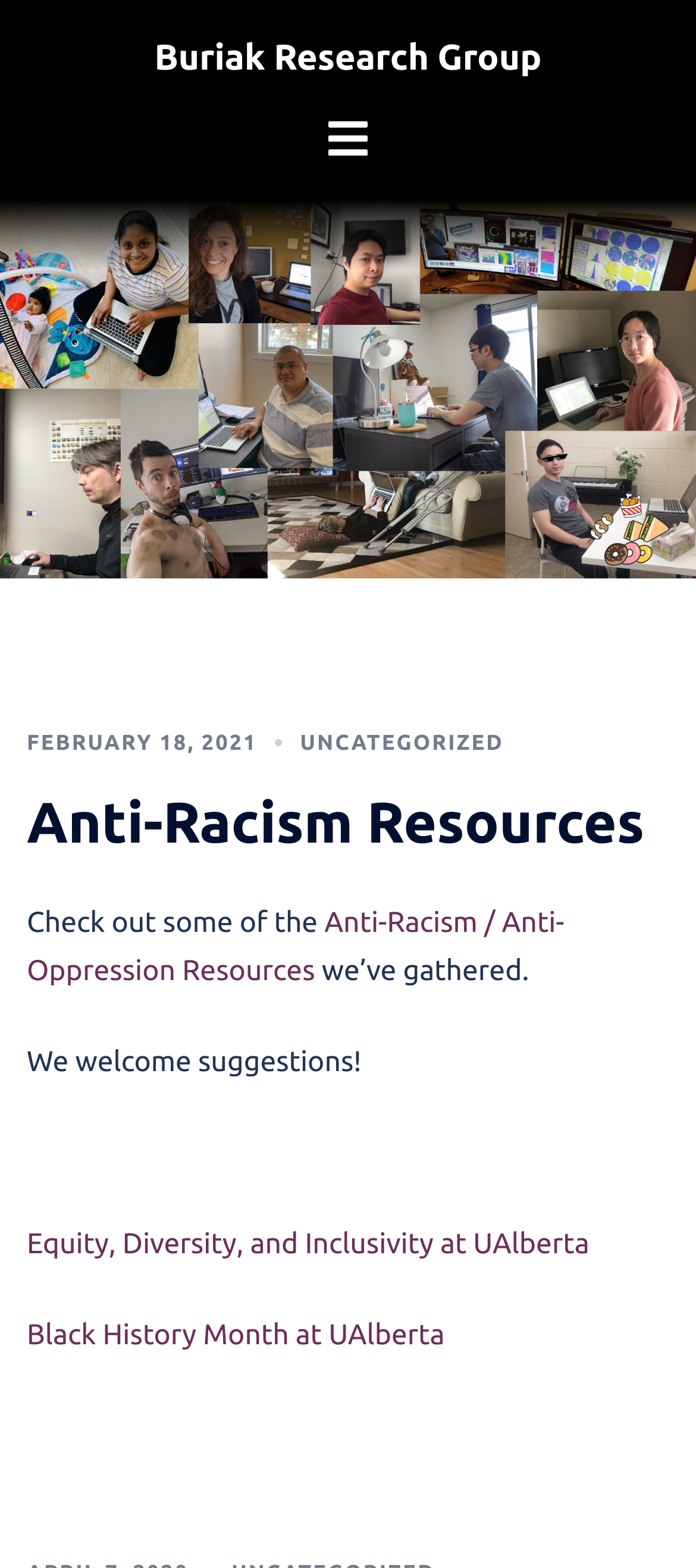Find the main header of the webpage and produce its text content.

Buriak Research Group